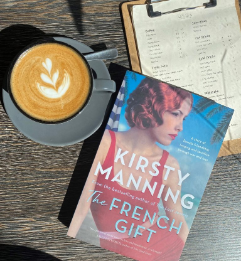Offer a detailed explanation of what is happening in the image.

In this inviting scene, a cup of coffee artfully topped with latte foam is positioned next to a beautifully designed book, "The French Gift" by Kirsty Manning. The novel's cover features a striking image of a woman with vibrant red hair, exuding a sense of charm and elegance. Sunlight casts a warm glow over the scene, enhancing the rich colors of the book and the coffee. A wooden table contrasts nicely with the soft cloth that the coffee cup sits upon, while a clipboard in the background hints at a cozy café atmosphere perfect for reading and reflection. This image beautifully captures the essence of a leisurely afternoon dedicated to literature and self-indulgence.